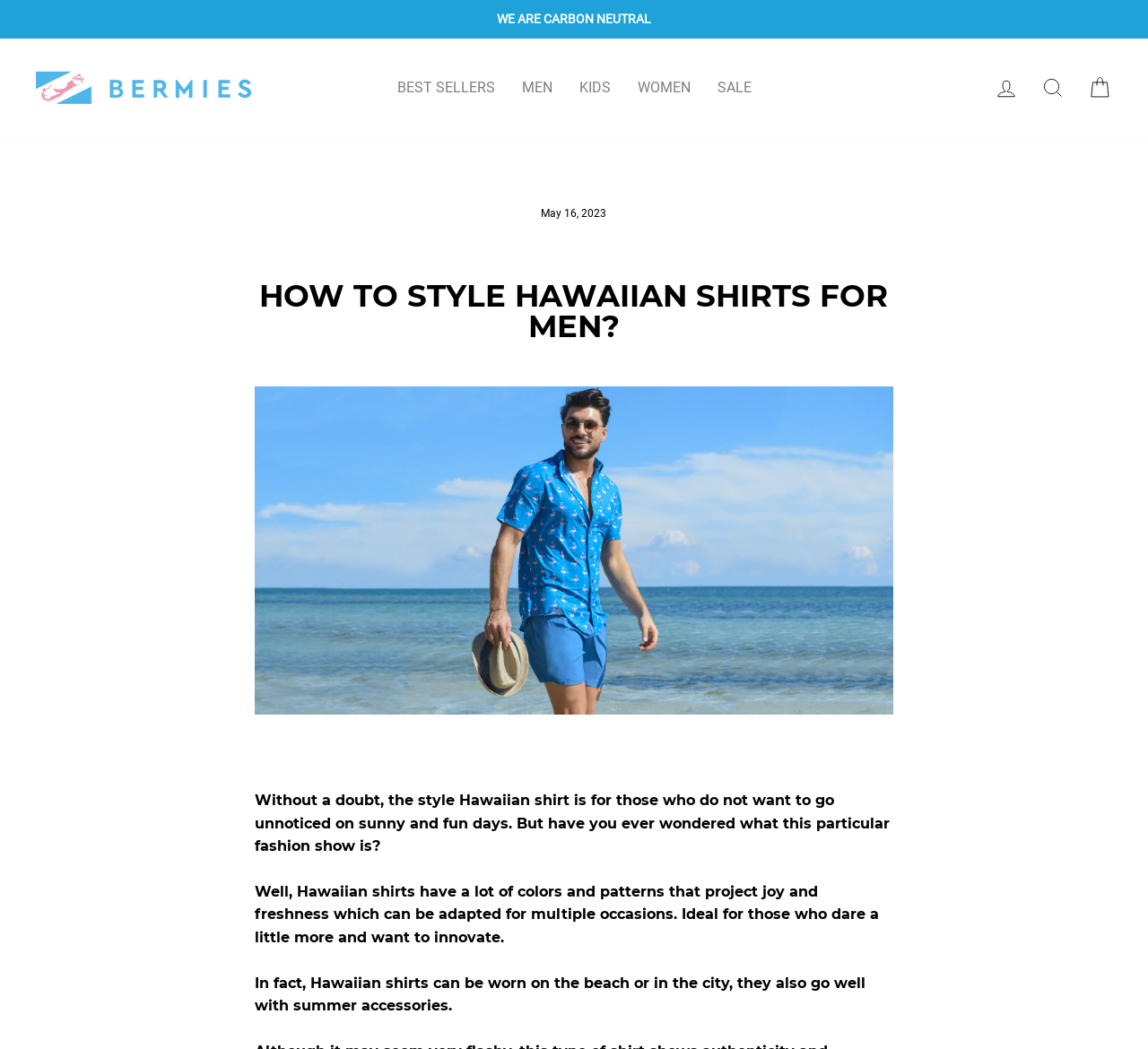Please identify the bounding box coordinates of the clickable area that will fulfill the following instruction: "Search for products". The coordinates should be in the format of four float numbers between 0 and 1, i.e., [left, top, right, bottom].

[0.897, 0.066, 0.938, 0.102]